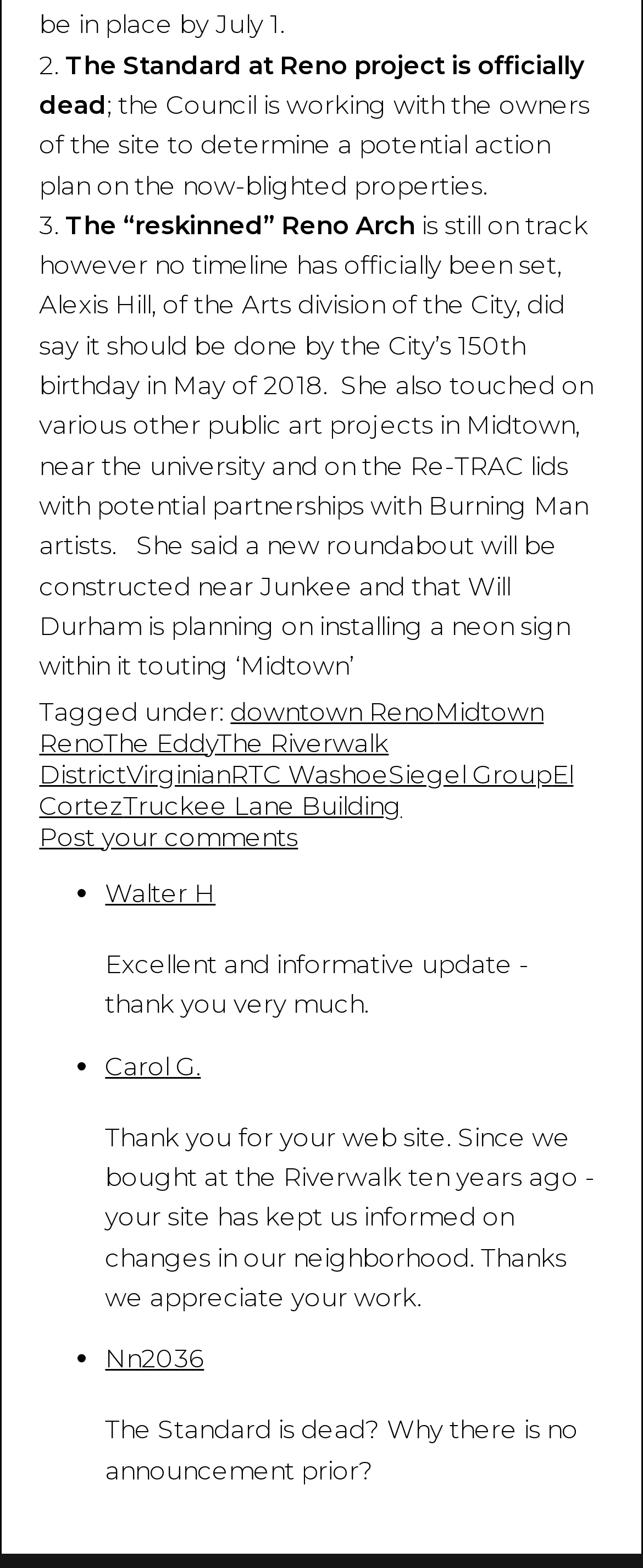Determine the bounding box coordinates for the clickable element to execute this instruction: "Click on 'downtown Reno'". Provide the coordinates as four float numbers between 0 and 1, i.e., [left, top, right, bottom].

[0.358, 0.443, 0.676, 0.463]